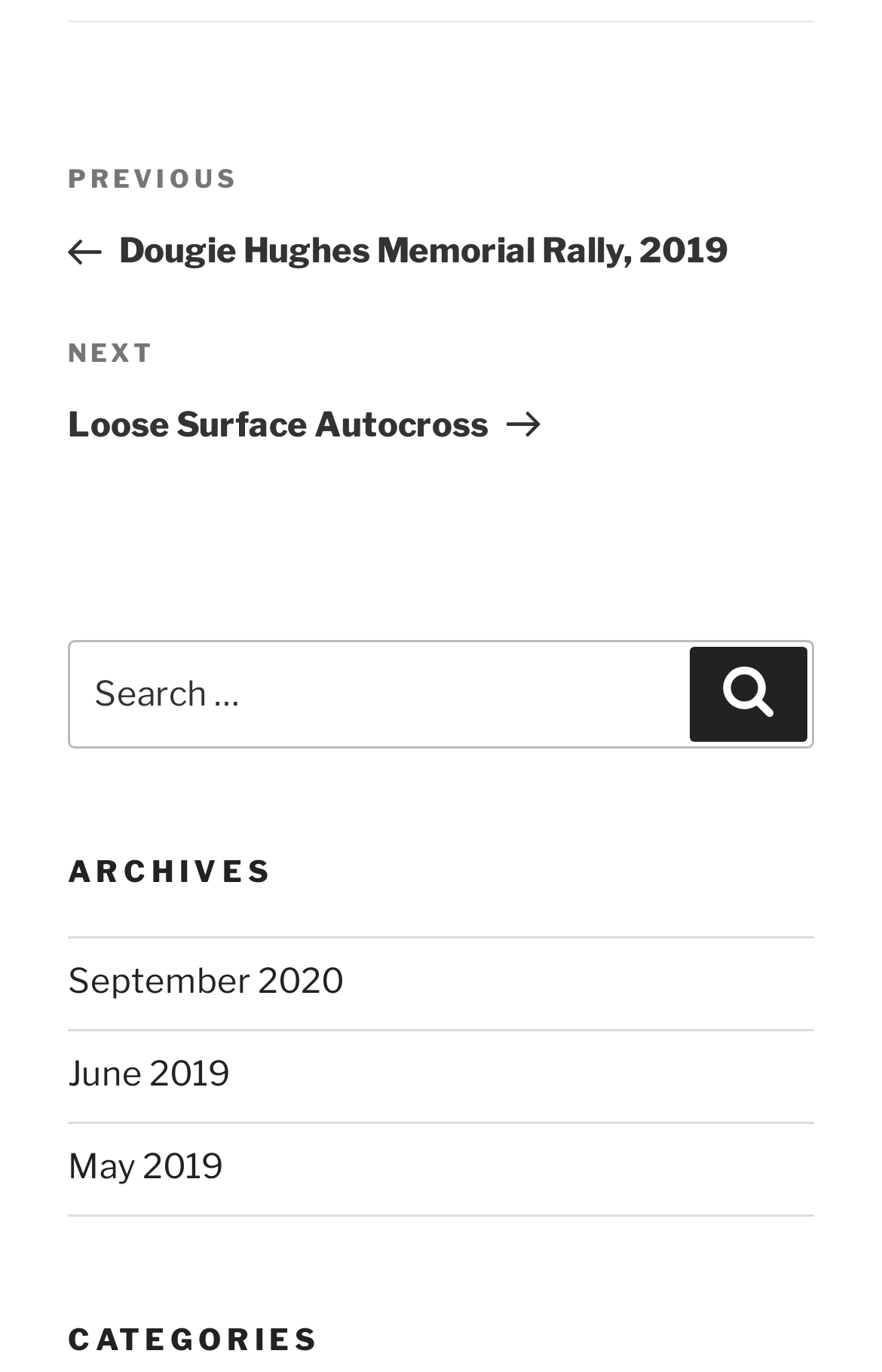For the element described, predict the bounding box coordinates as (top-left x, top-left y, bottom-right x, bottom-right y). All values should be between 0 and 1. Element description: June 2019

[0.077, 0.769, 0.262, 0.798]